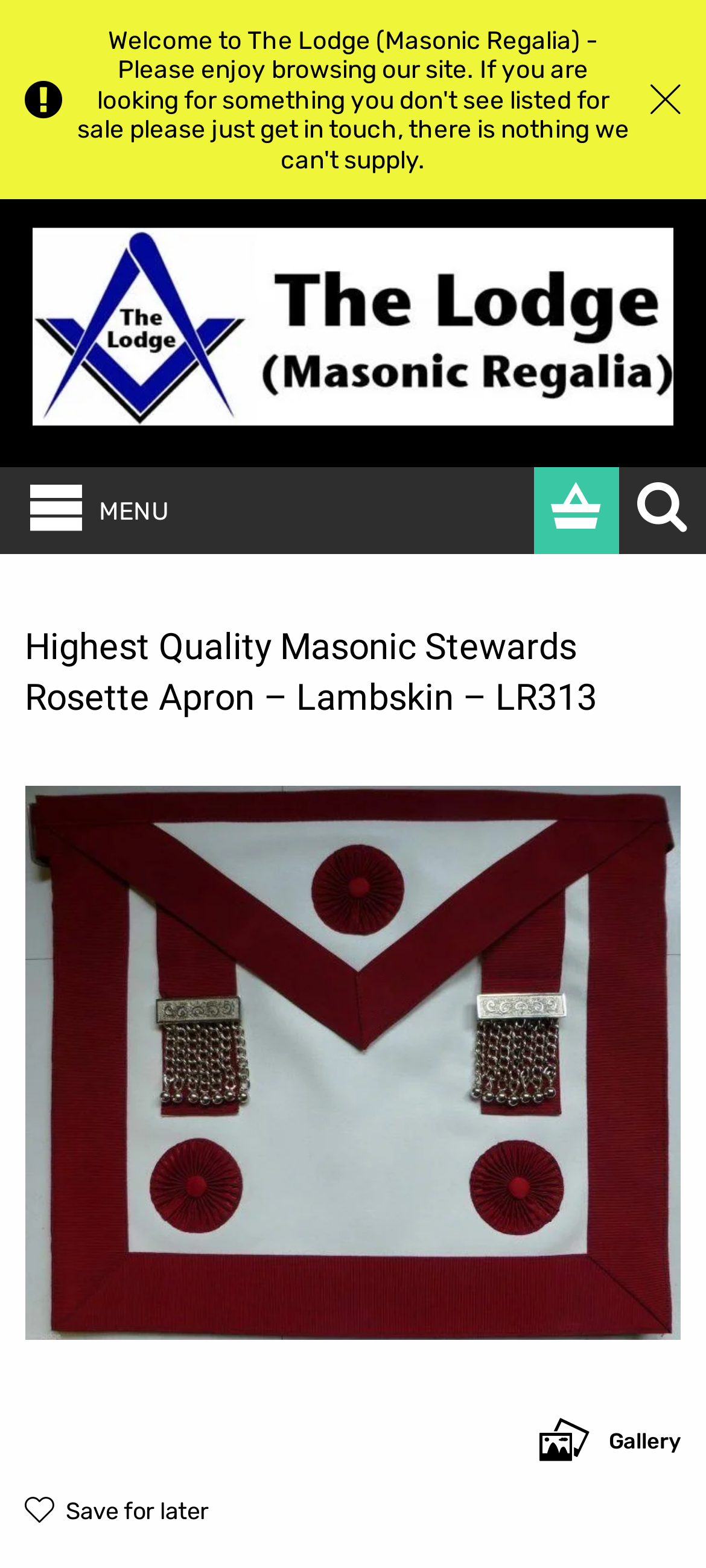Extract the bounding box coordinates for the UI element described as: "Back".

[0.0, 0.058, 0.897, 0.105]